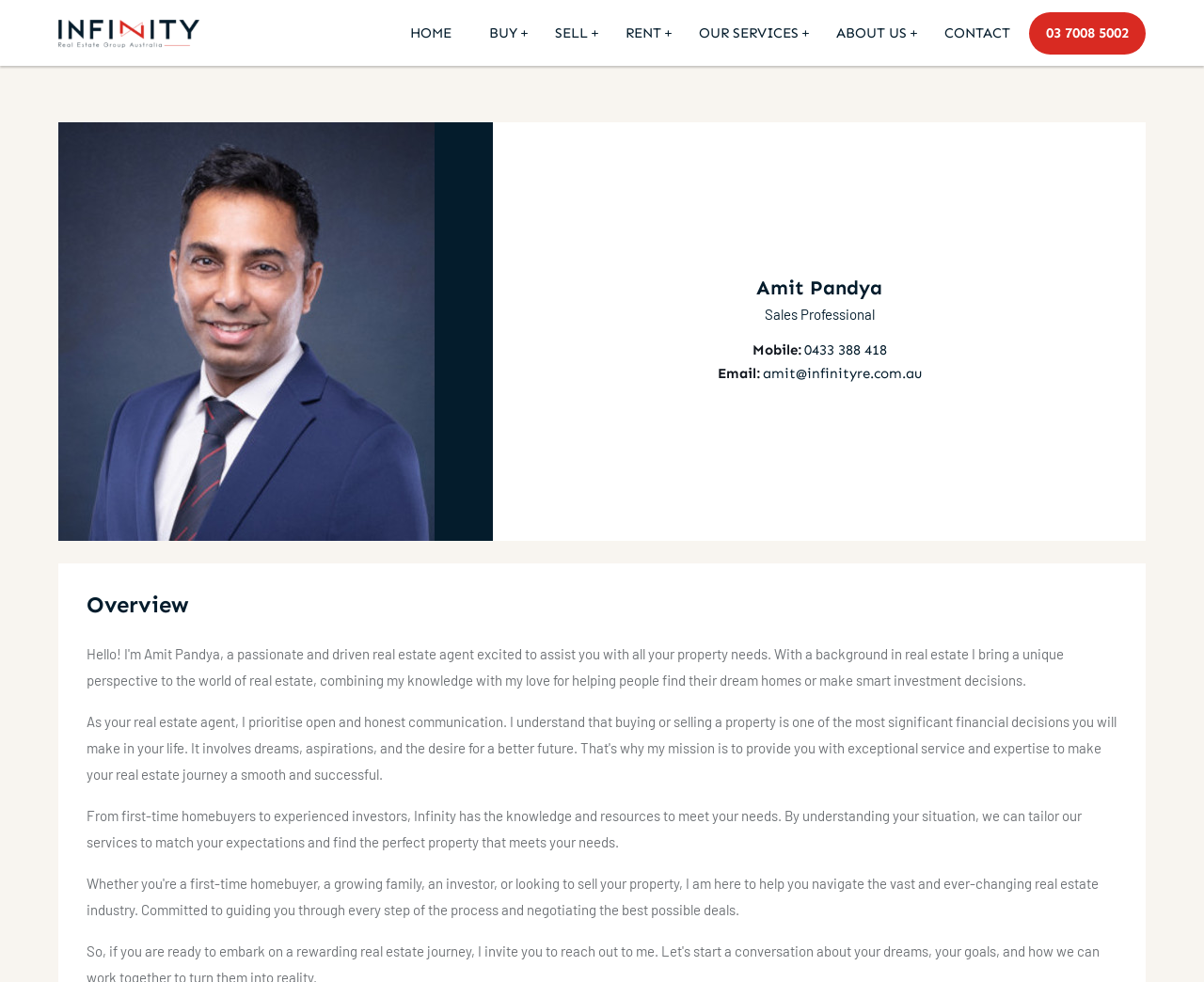Using the description: "03 7008 5002", identify the bounding box of the corresponding UI element in the screenshot.

[0.855, 0.012, 0.952, 0.055]